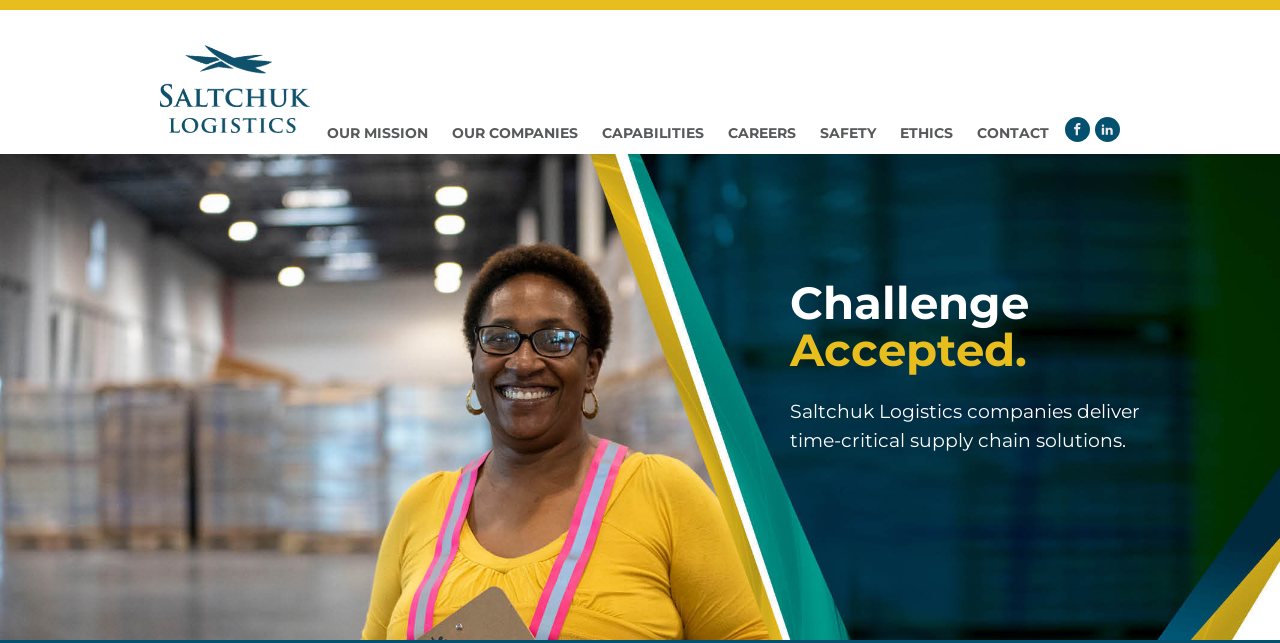What are the main sections of the website?
Please answer the question as detailed as possible.

The main sections of the website are obtained from the links at the top of the webpage, which include 'Home', 'OUR MISSION', 'OUR COMPANIES', 'CAPABILITIES', 'CAREERS', 'SAFETY', 'ETHICS', and 'CONTACT'.